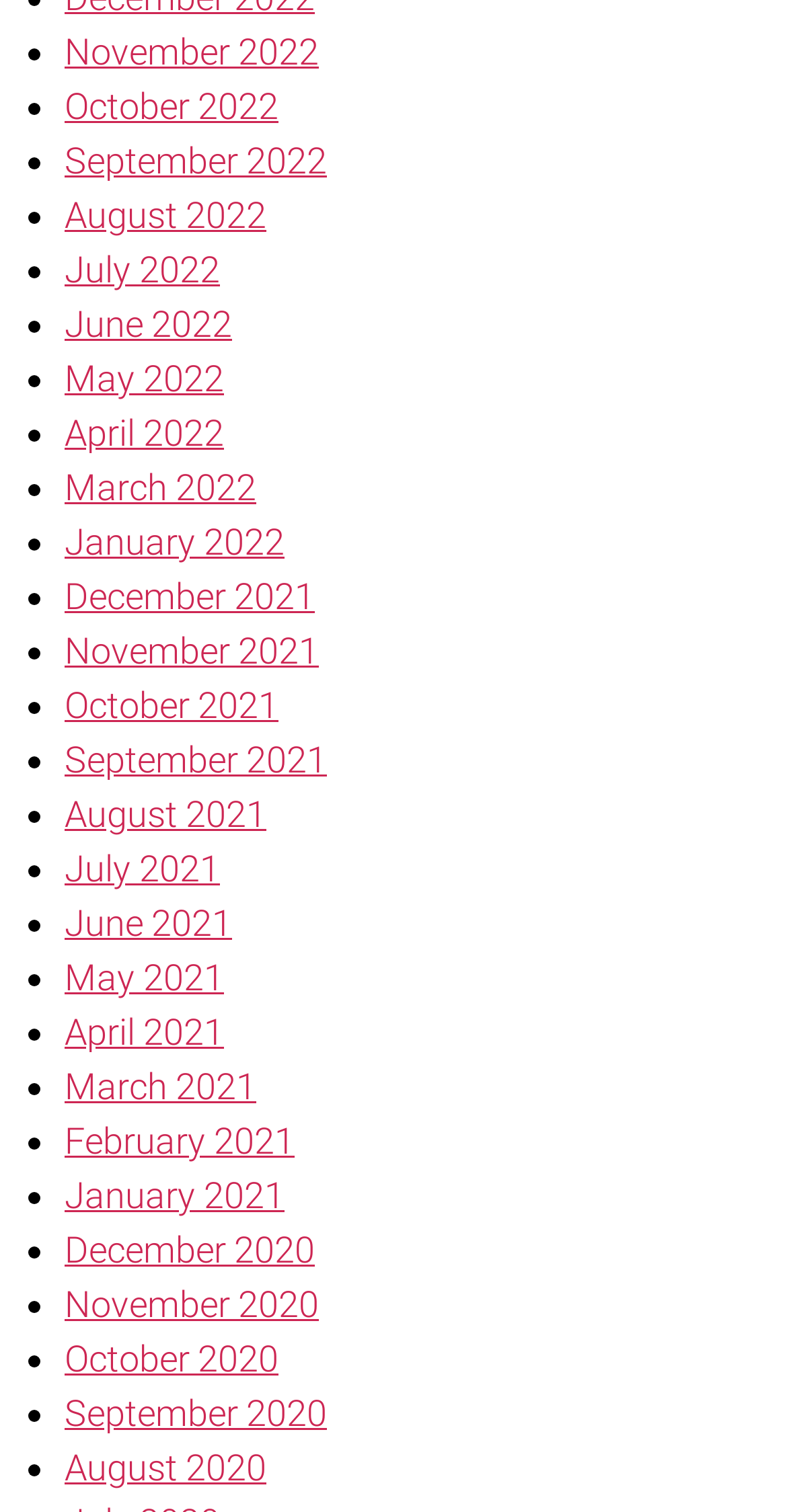Could you provide the bounding box coordinates for the portion of the screen to click to complete this instruction: "View November 2022"?

[0.082, 0.02, 0.405, 0.048]